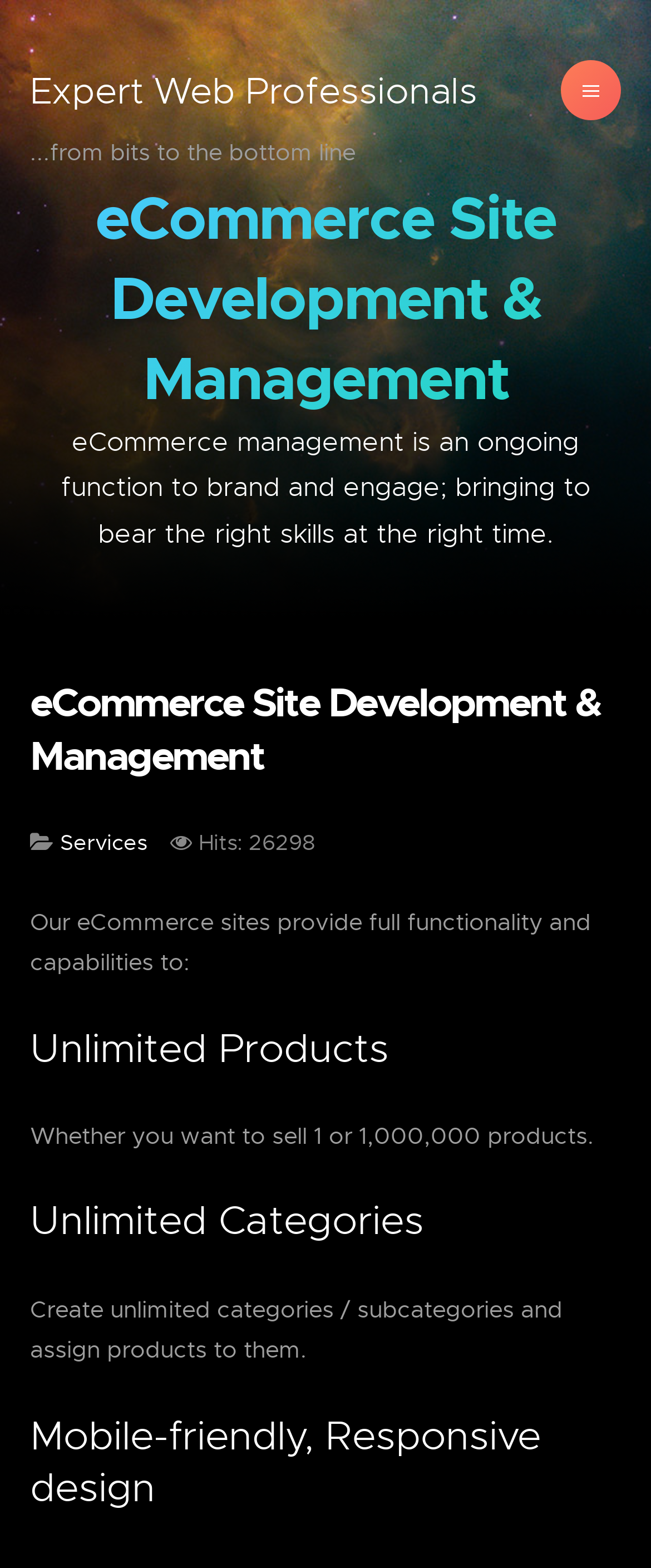What is the main function of eCommerce management?
Provide a short answer using one word or a brief phrase based on the image.

bringing to bear the right skills at the right time